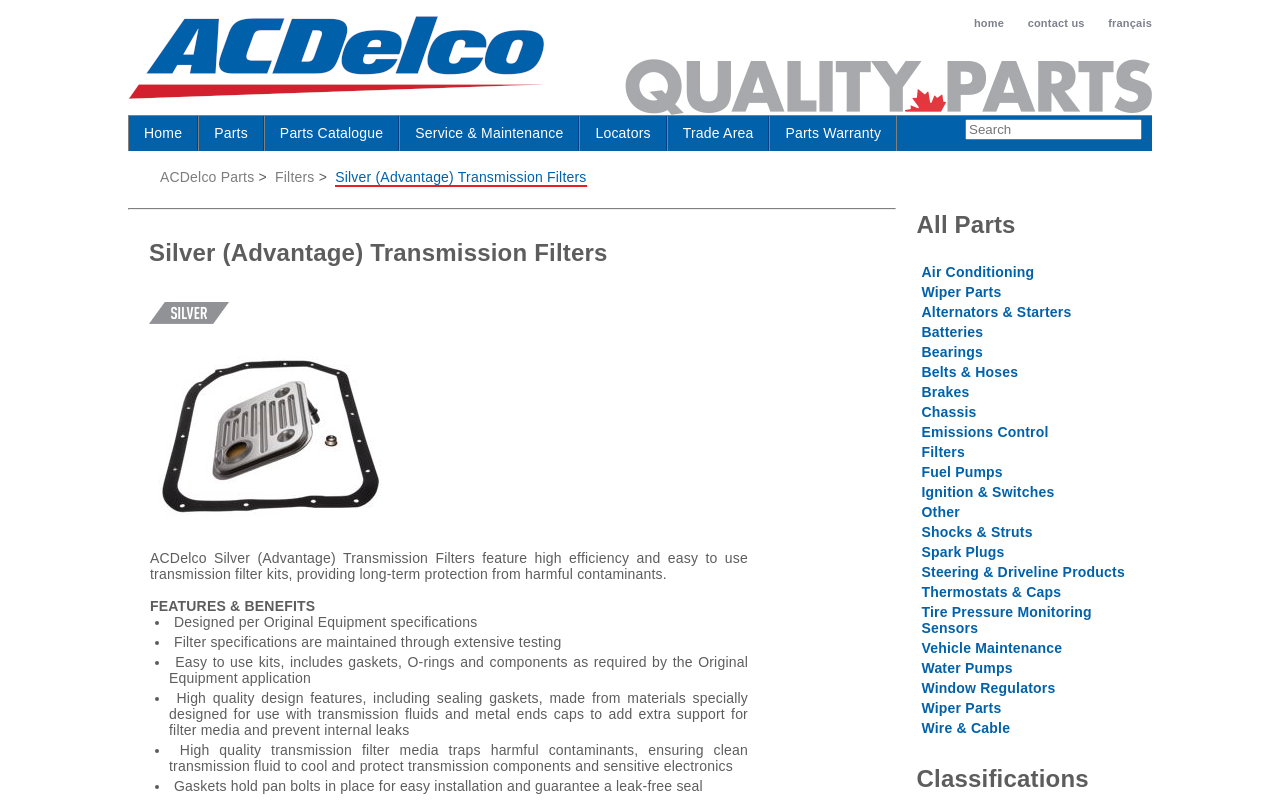Based on the visual content of the image, answer the question thoroughly: What is the benefit of using high-quality transmission filter media?

According to the webpage, the high-quality transmission filter media traps harmful contaminants, ensuring clean transmission fluid to cool and protect transmission components and sensitive electronics.